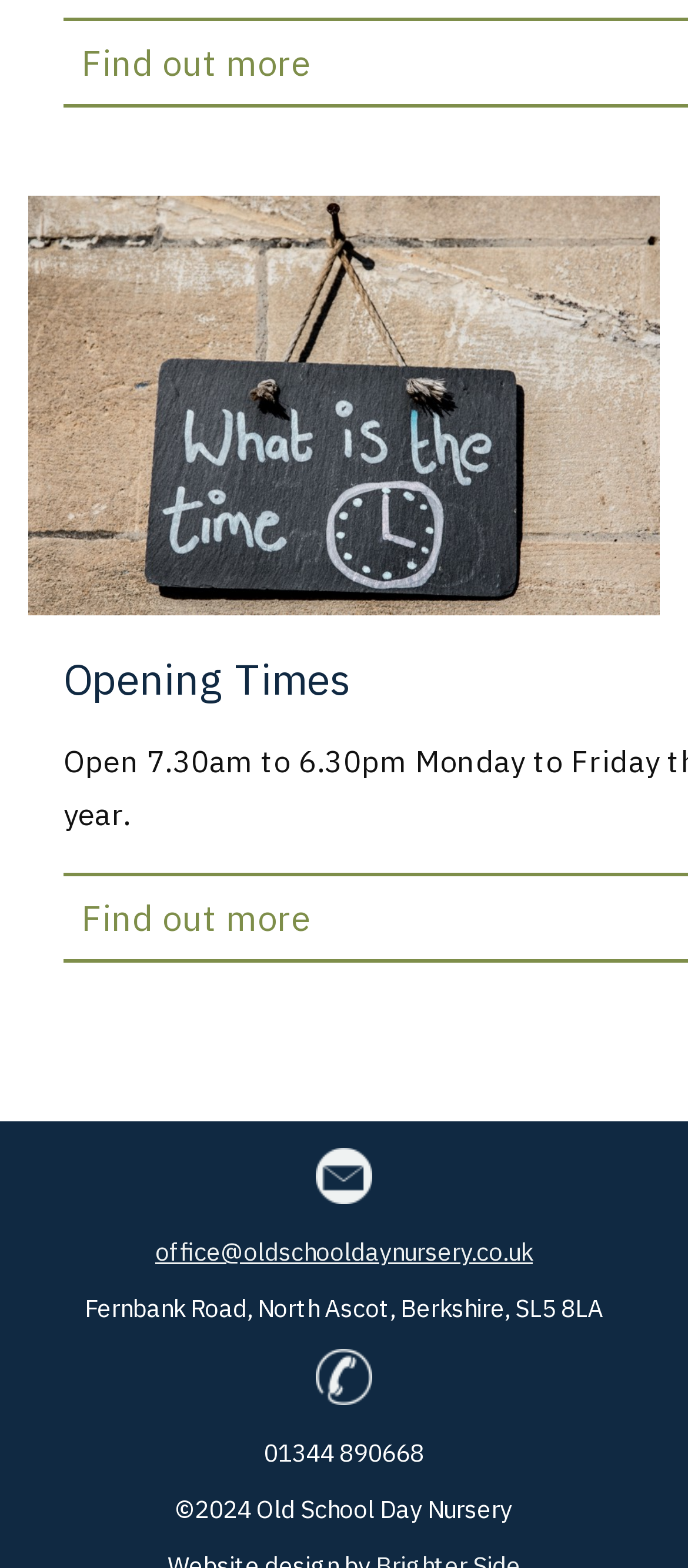Reply to the question with a single word or phrase:
What year is the copyright for?

2024